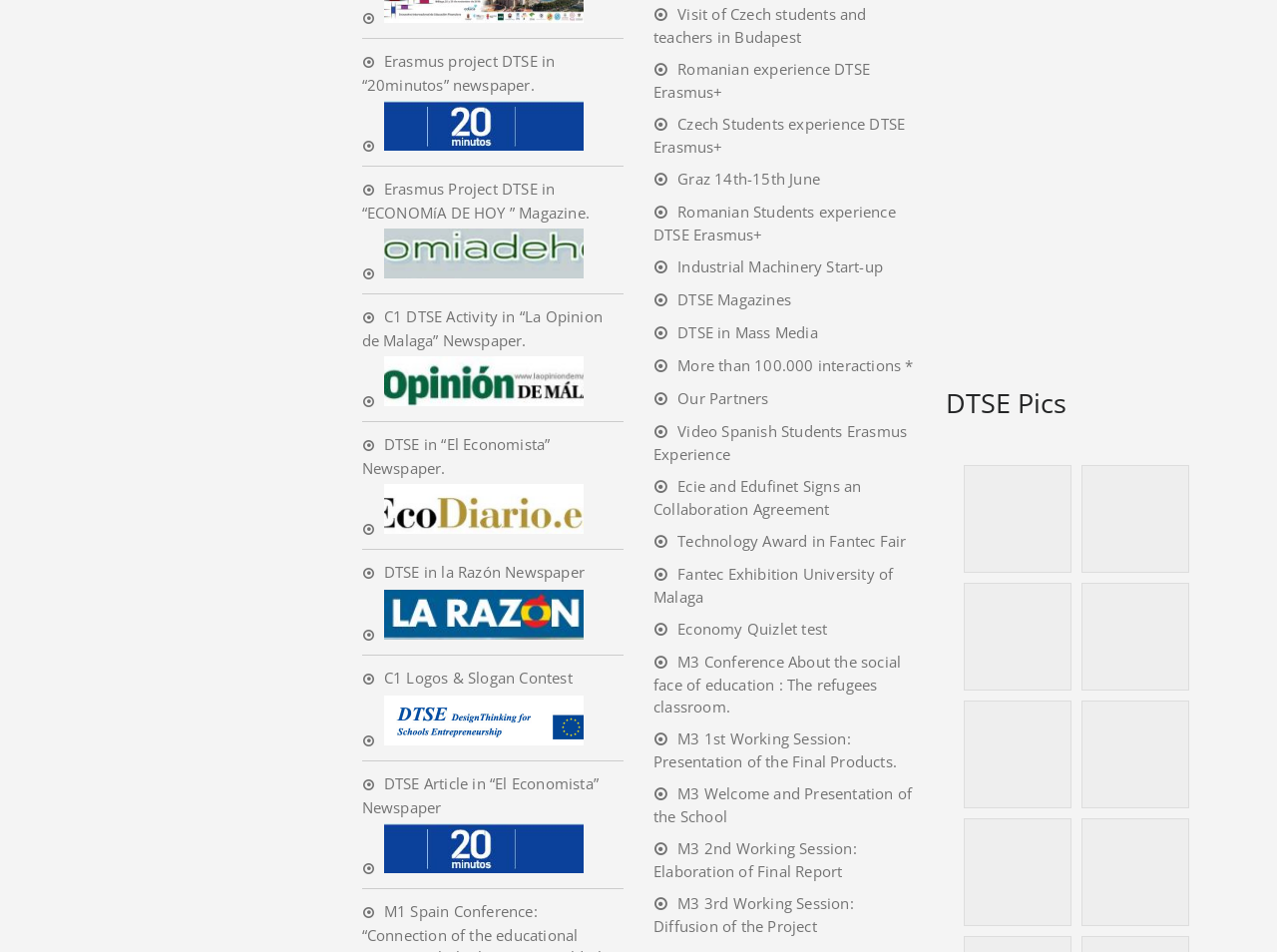Pinpoint the bounding box coordinates of the clickable area needed to execute the instruction: "View the DTSE Pics". The coordinates should be specified as four float numbers between 0 and 1, i.e., [left, top, right, bottom].

[0.74, 0.404, 0.945, 0.441]